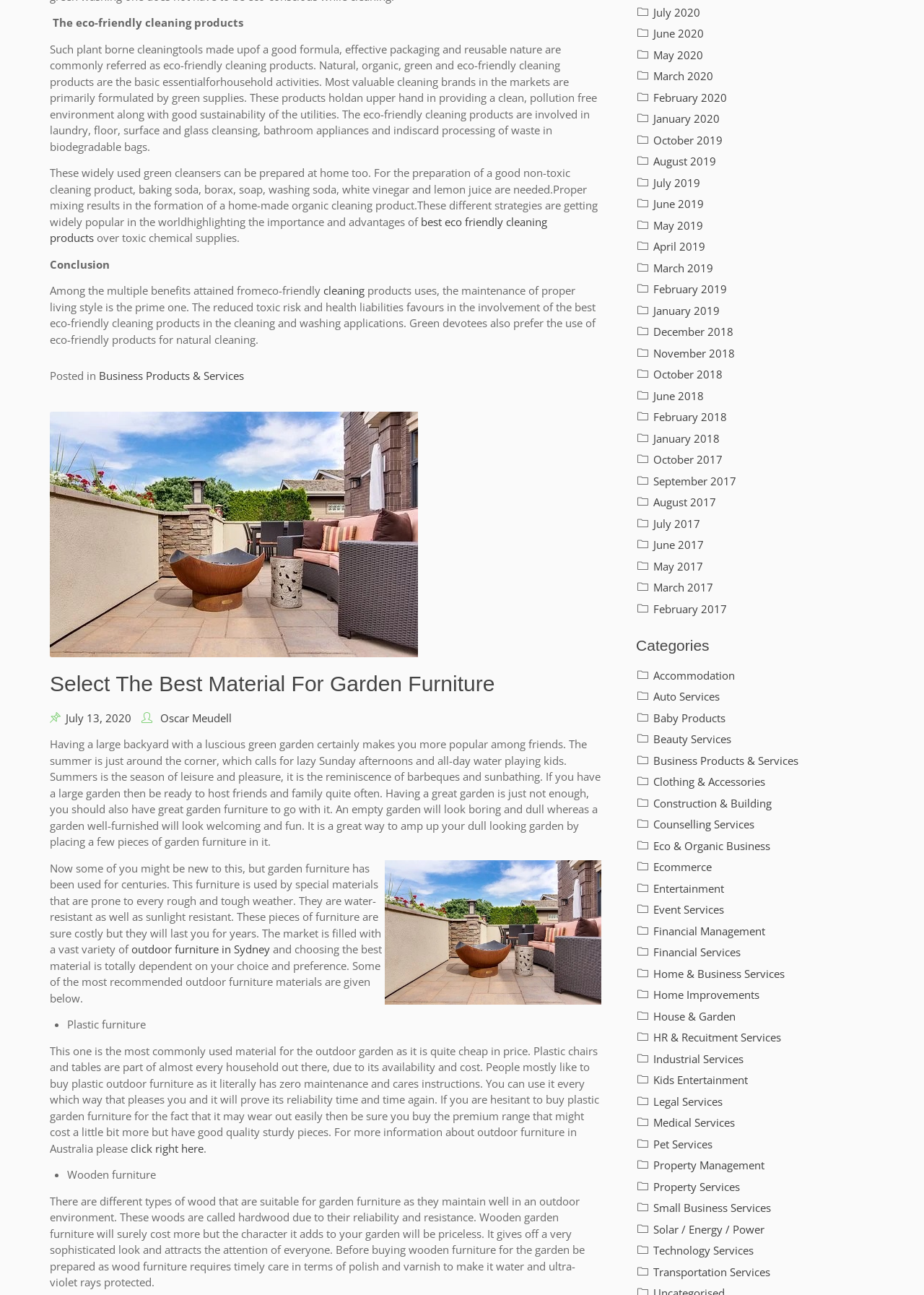Locate the bounding box of the UI element described in the following text: "Entertainment".

[0.688, 0.68, 0.946, 0.692]